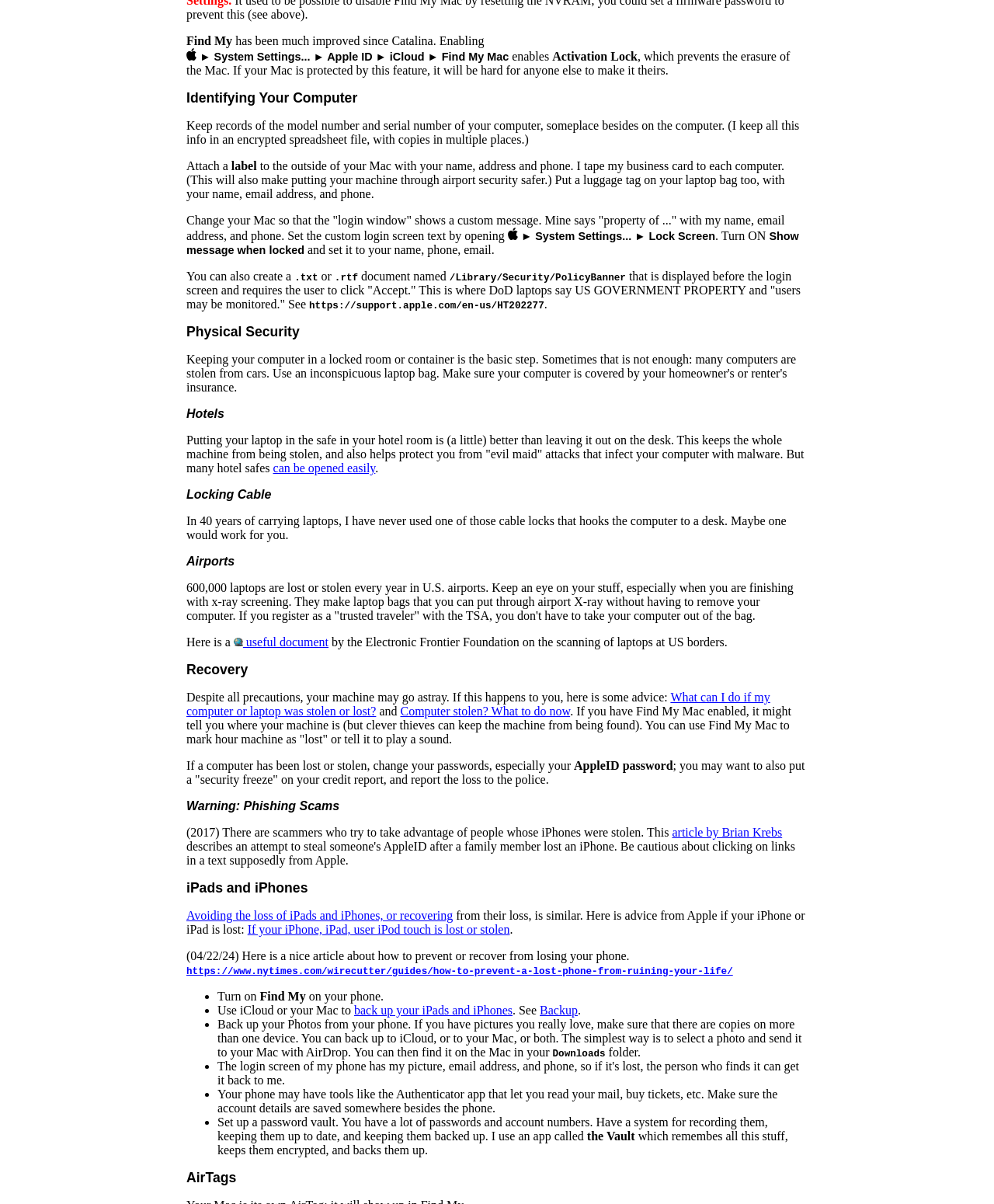Please answer the following question using a single word or phrase: 
What is Activation Lock?

Prevents erasure of Mac